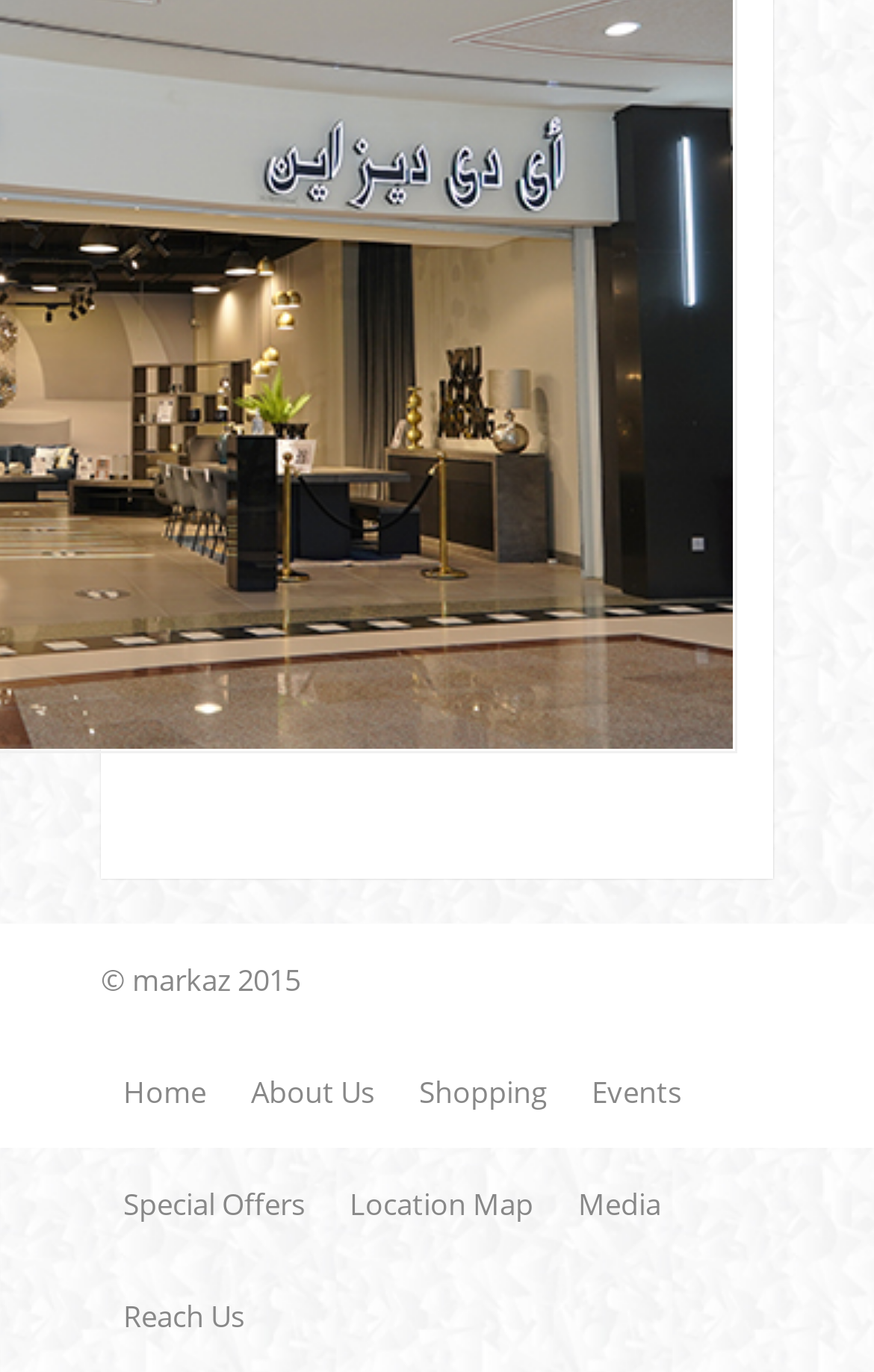Provide a short, one-word or phrase answer to the question below:
How many links are available in the footer section?

9